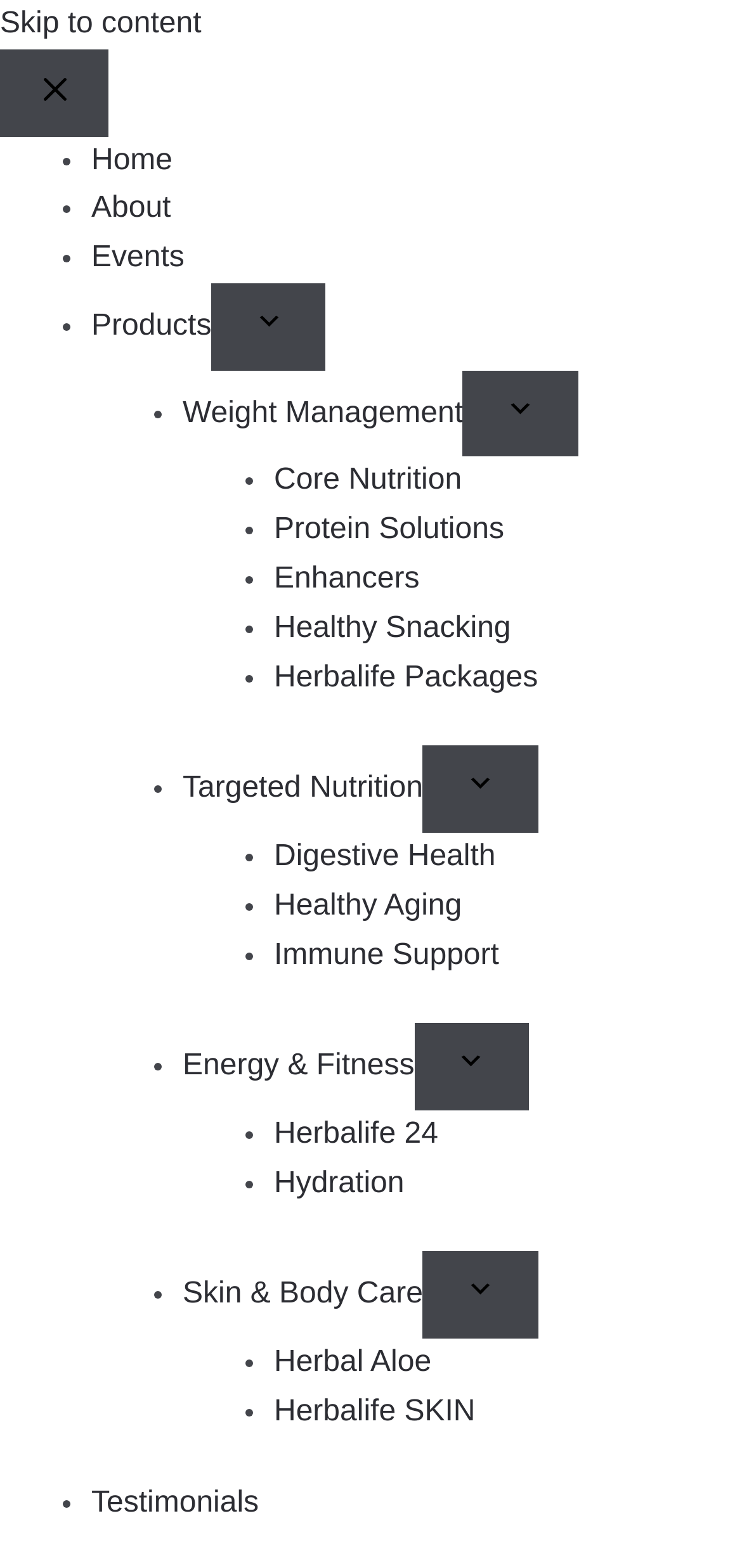What is the price of the product?
Please provide a single word or phrase based on the screenshot.

R 732.57